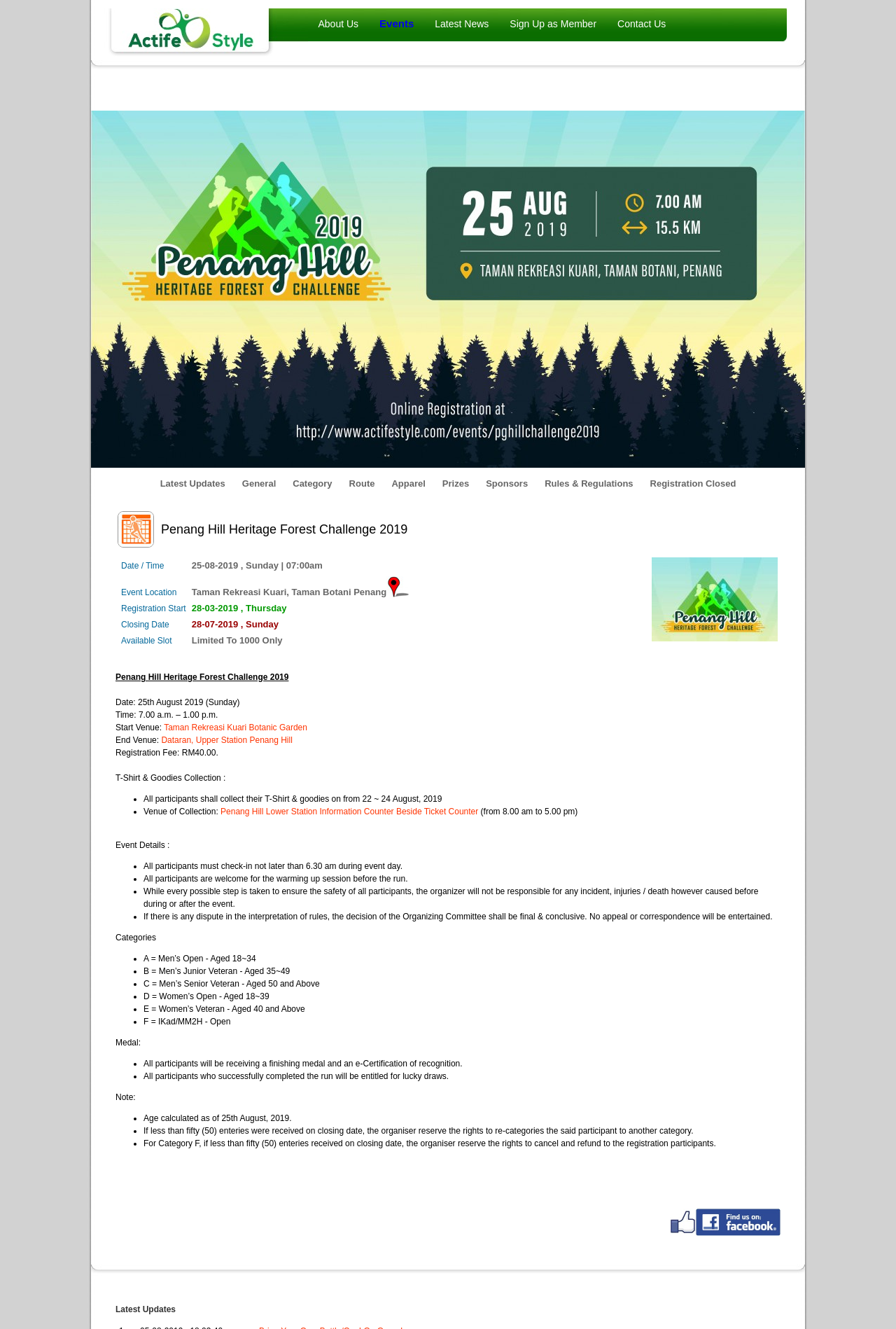What is the name of the event?
Provide a one-word or short-phrase answer based on the image.

Penang Hill Heritage Forest Challenge 2019